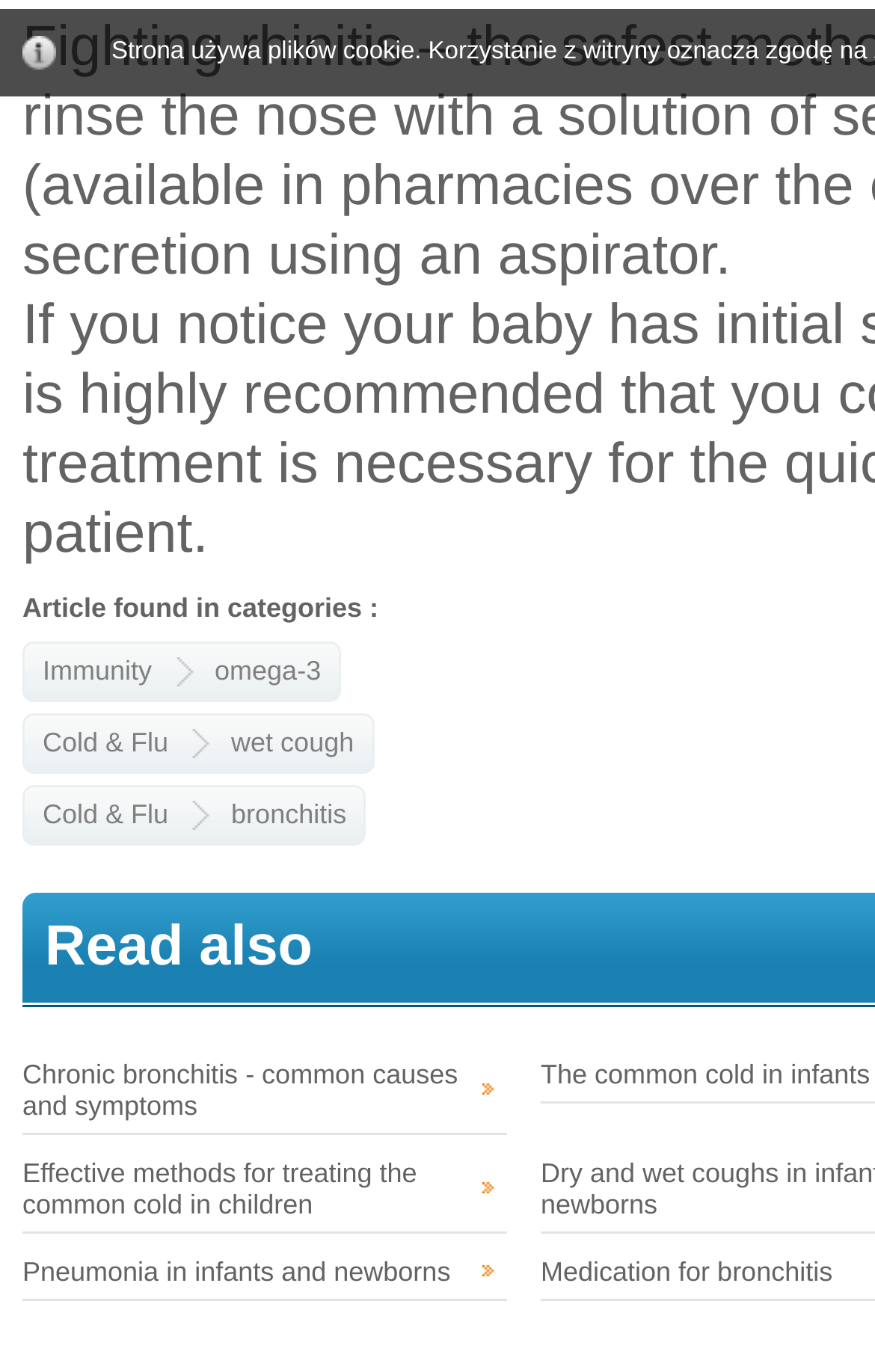Calculate the bounding box coordinates of the UI element given the description: "bronchitis".

[0.264, 0.573, 0.396, 0.614]